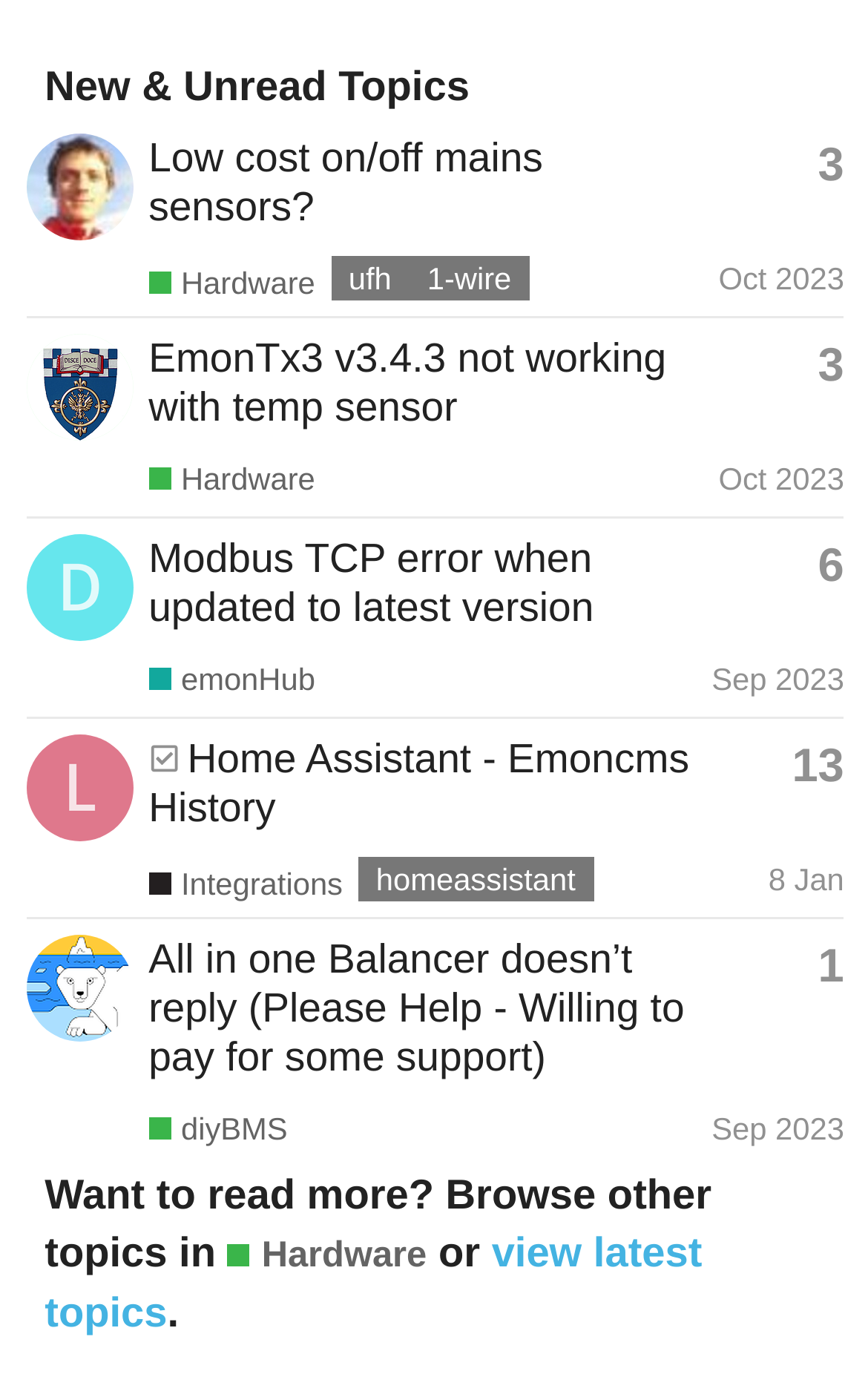Pinpoint the bounding box coordinates of the area that should be clicked to complete the following instruction: "View topic 'Low cost on/off mains sensors?'". The coordinates must be given as four float numbers between 0 and 1, i.e., [left, top, right, bottom].

[0.029, 0.096, 0.973, 0.228]